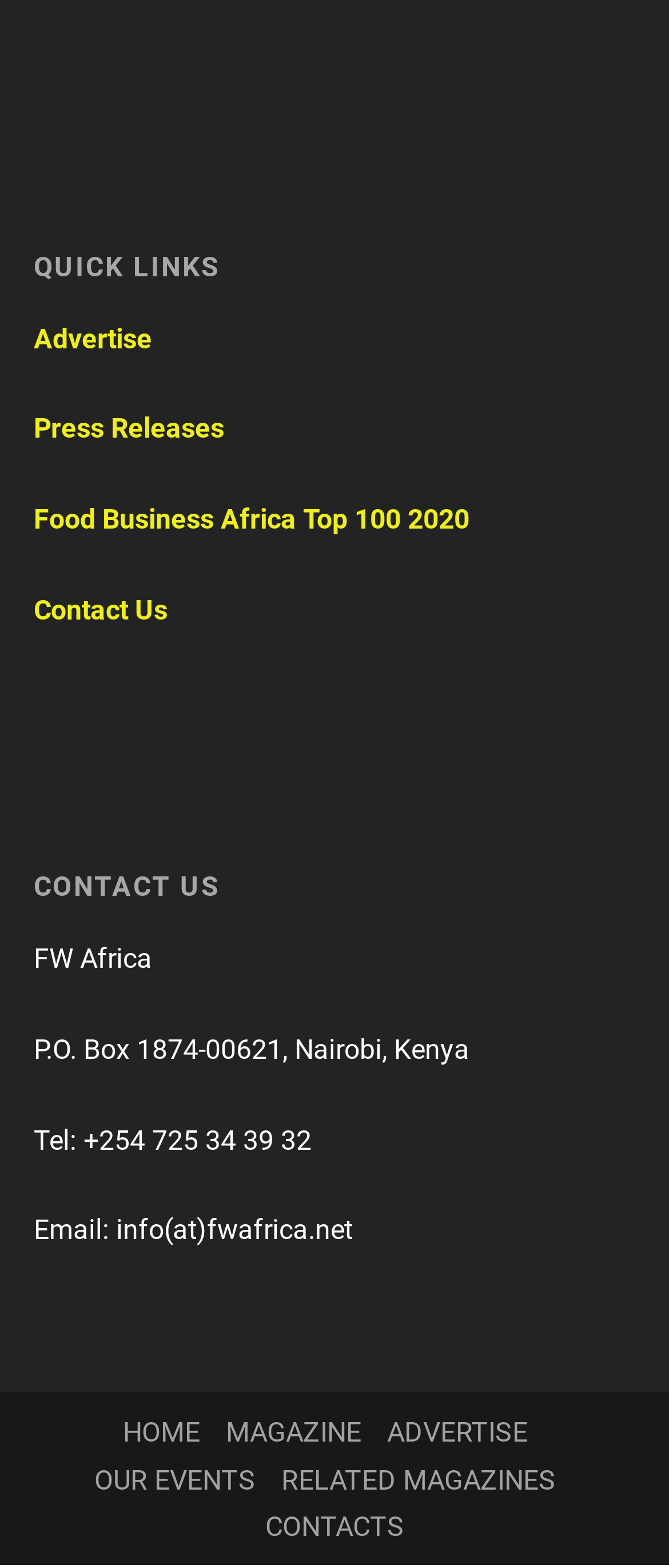Please identify the bounding box coordinates of the clickable element to fulfill the following instruction: "check OUR EVENTS". The coordinates should be four float numbers between 0 and 1, i.e., [left, top, right, bottom].

[0.141, 0.933, 0.382, 0.954]